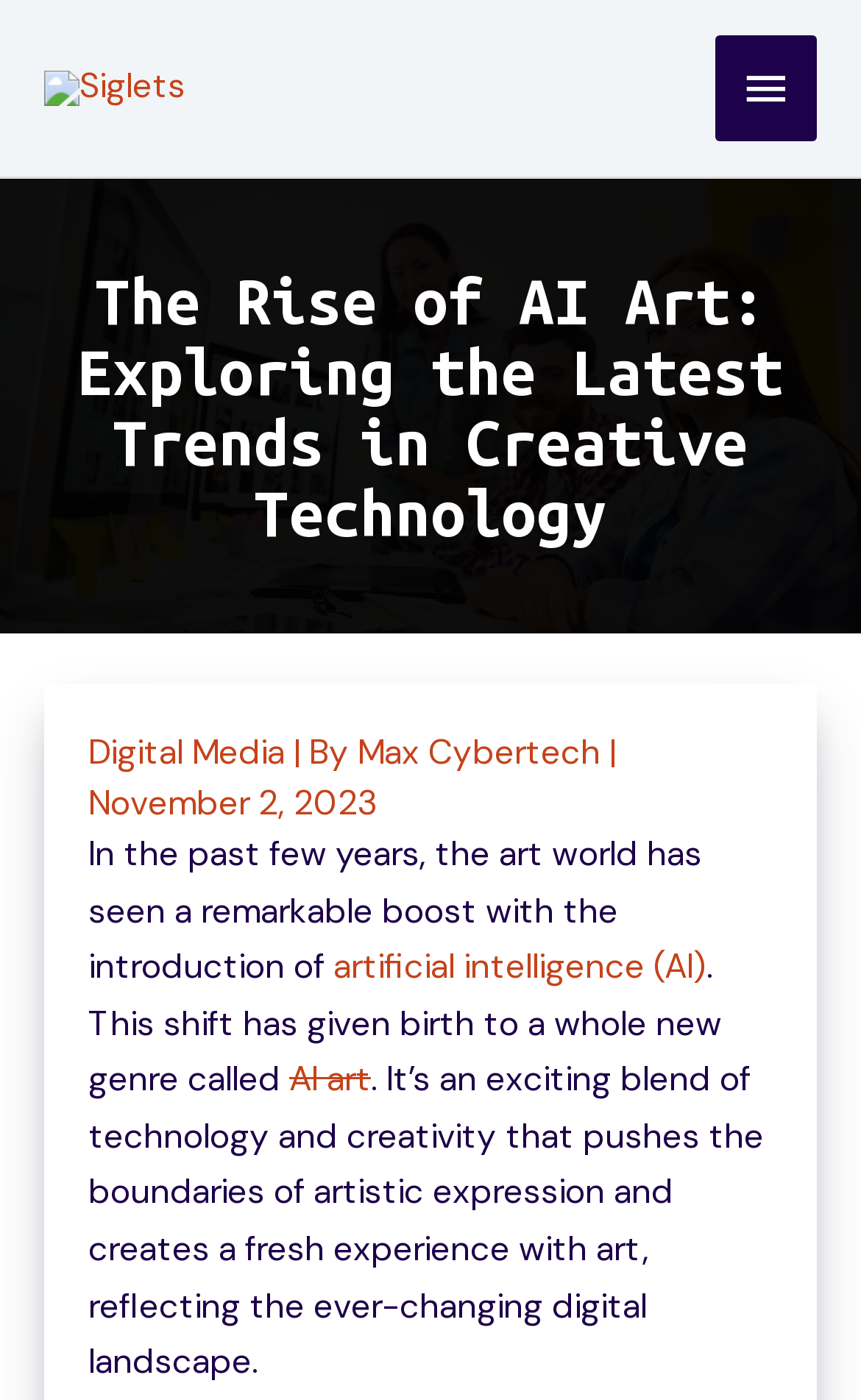Identify the webpage's primary heading and generate its text.

The Rise of AI Art: Exploring the Latest Trends in Creative Technology